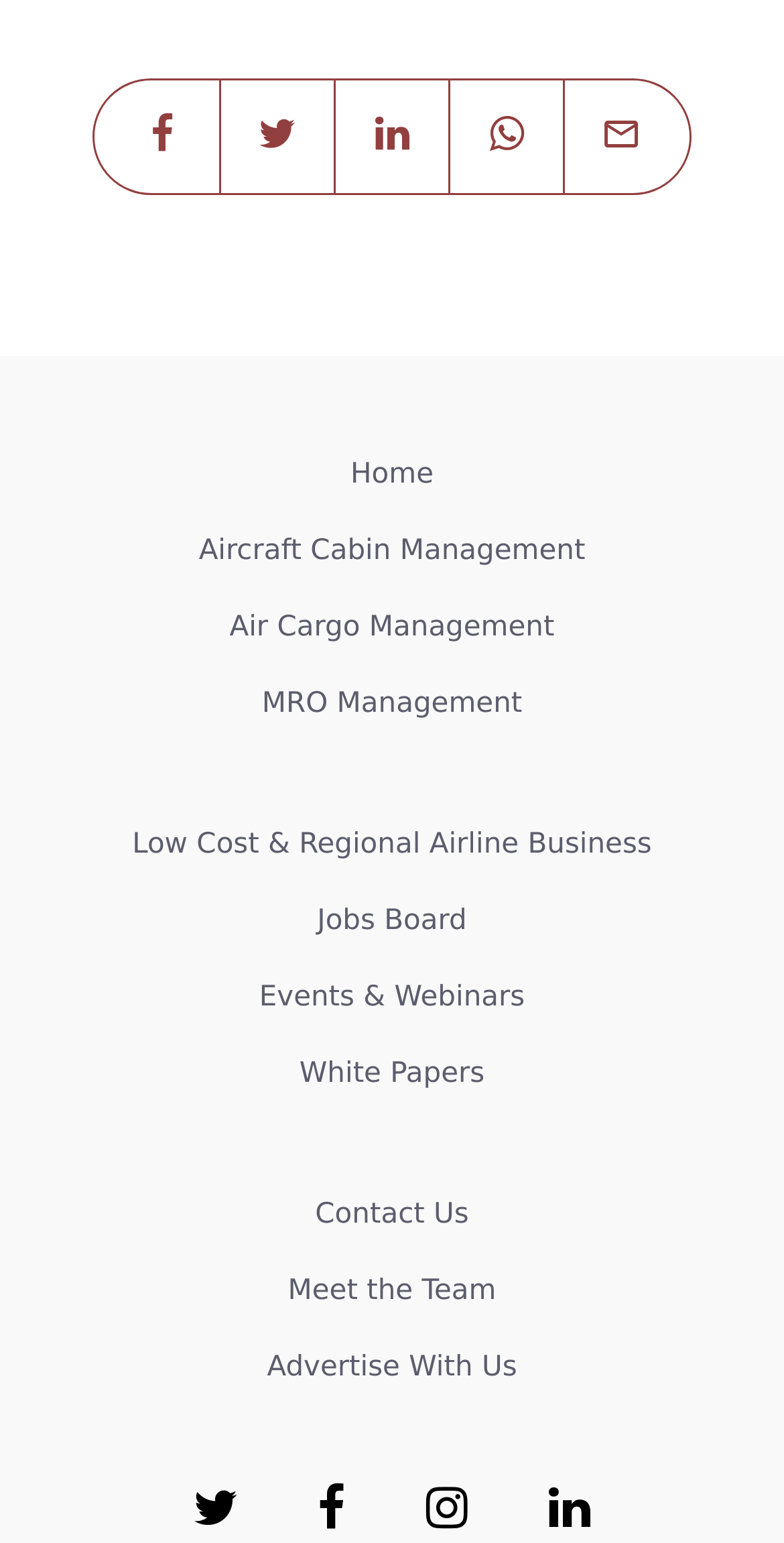Given the element description "Advertise With Us", identify the bounding box of the corresponding UI element.

[0.051, 0.872, 0.949, 0.9]